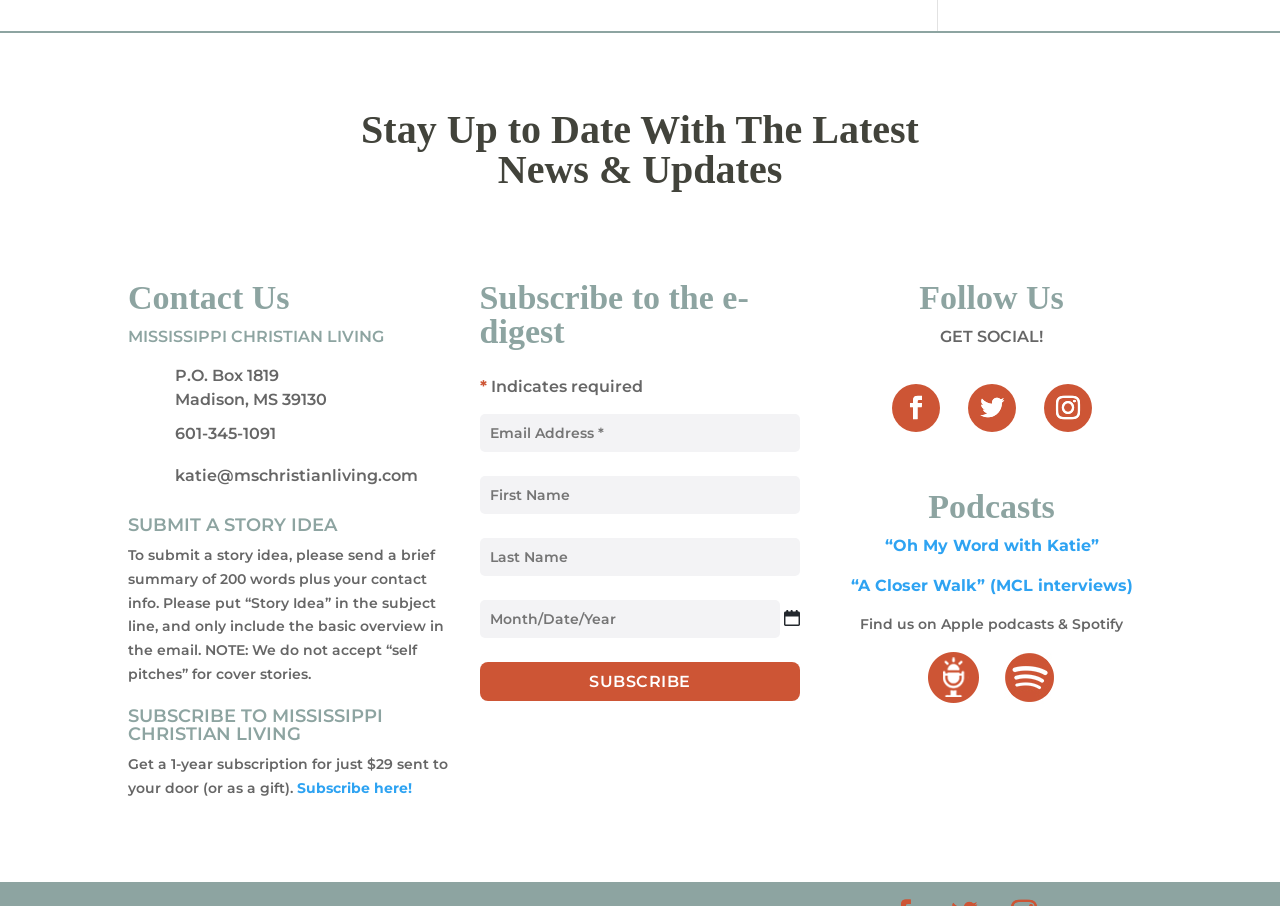Please locate the bounding box coordinates of the element that needs to be clicked to achieve the following instruction: "Click the 'Search' link". The coordinates should be four float numbers between 0 and 1, i.e., [left, top, right, bottom].

None